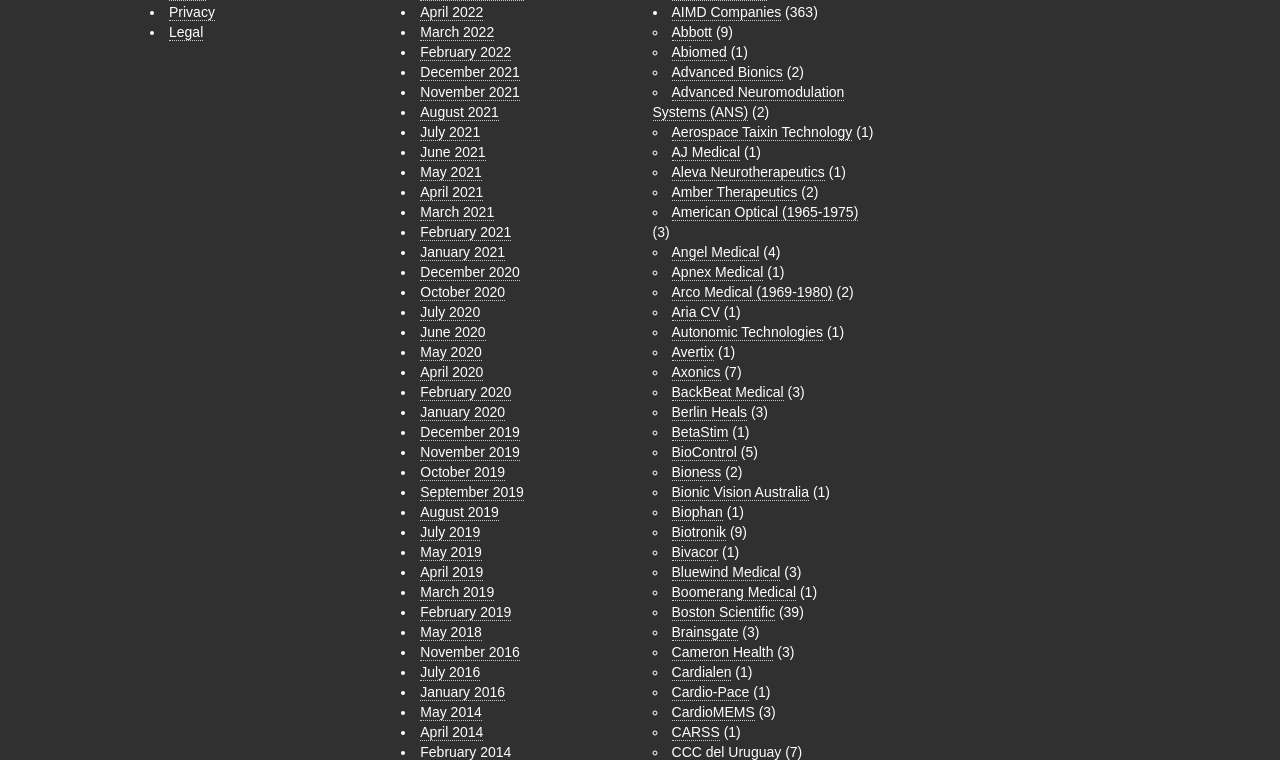Using the information from the screenshot, answer the following question thoroughly:
Are the dates listed in chronological order?

After examining the list of dates, I can see that they are listed in chronological order, with the most recent dates at the top and the oldest dates at the bottom.